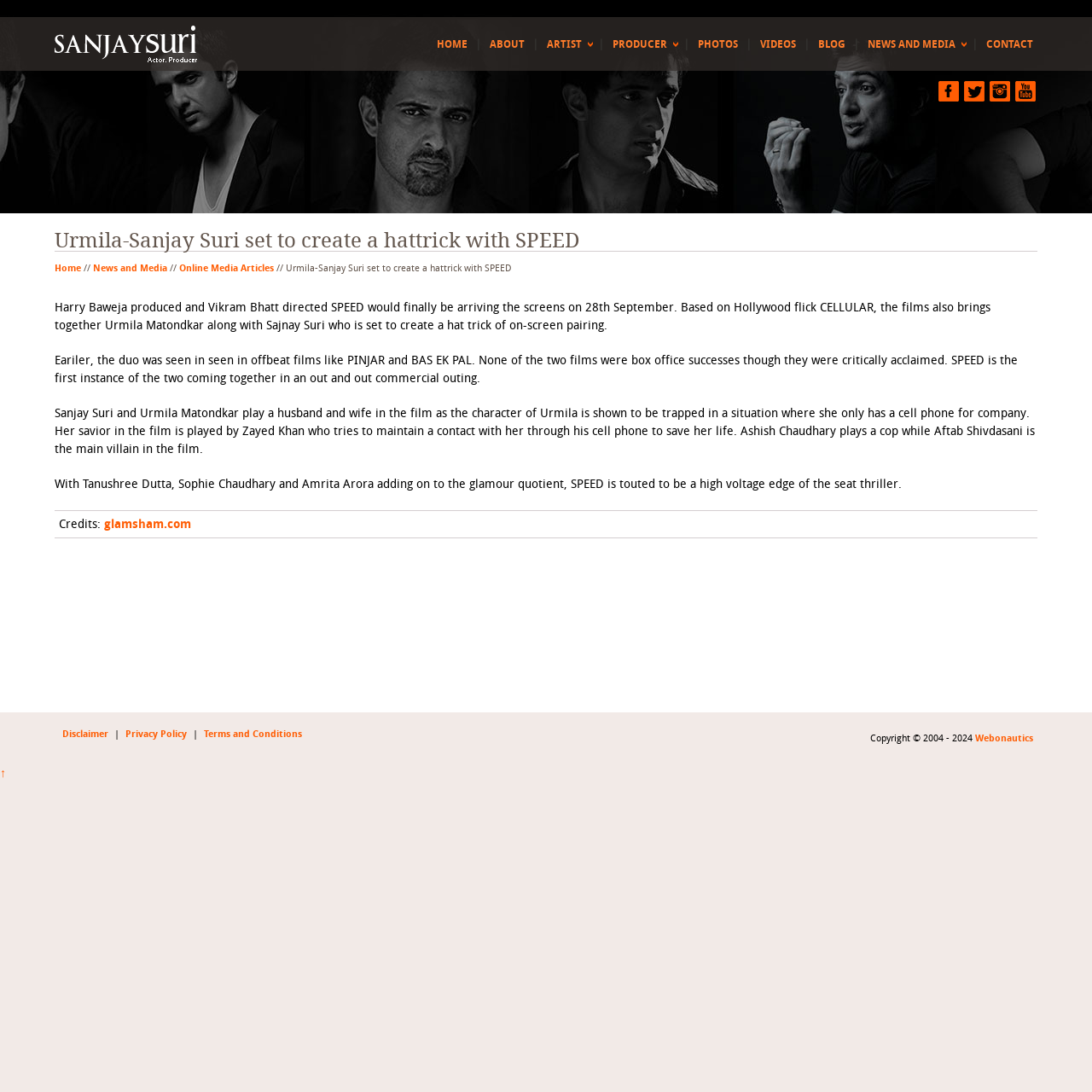Given the description of the UI element: "Photos", predict the bounding box coordinates in the form of [left, top, right, bottom], with each value being a float between 0 and 1.

[0.635, 0.027, 0.68, 0.069]